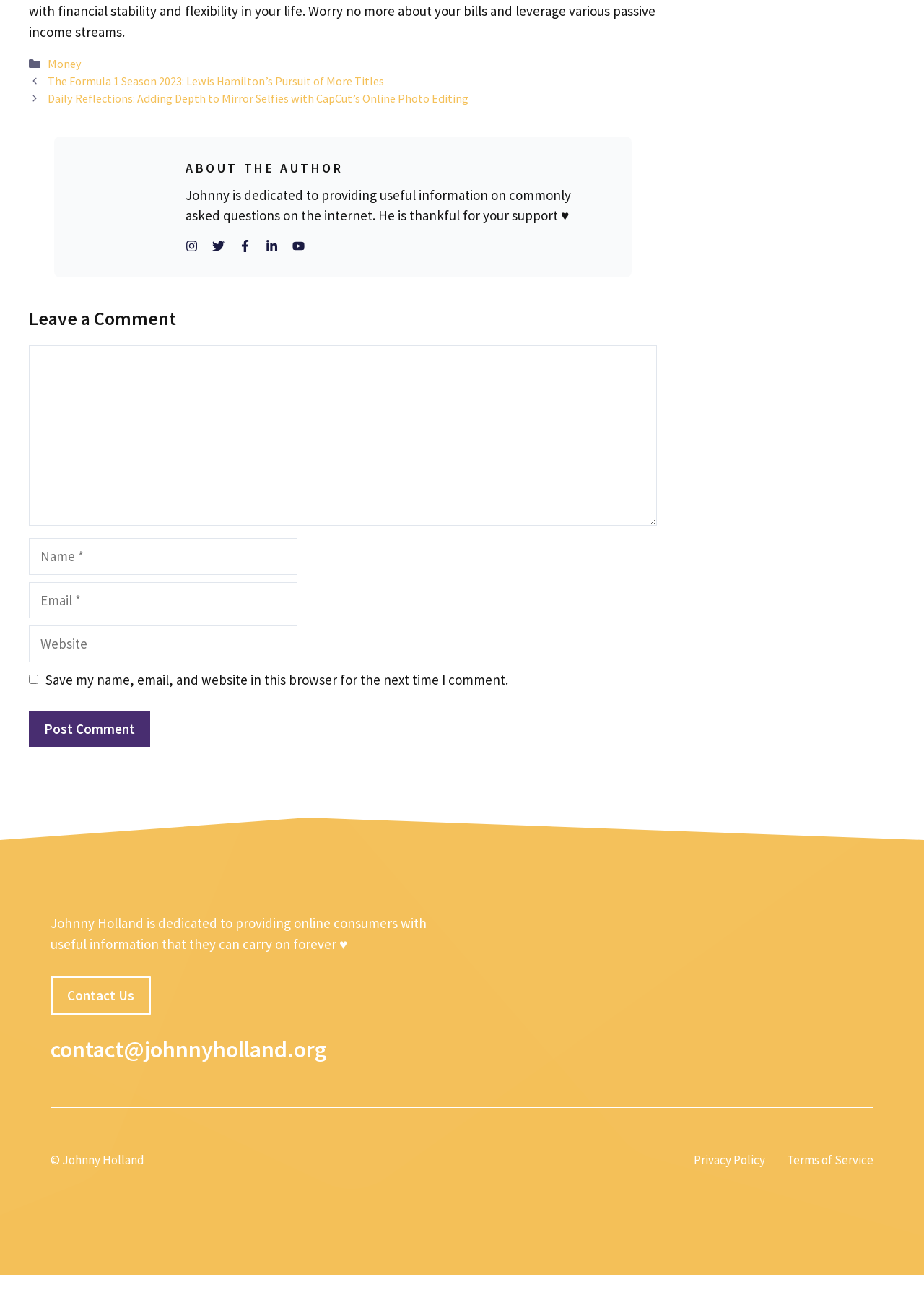Determine the bounding box coordinates in the format (top-left x, top-left y, bottom-right x, bottom-right y). Ensure all values are floating point numbers between 0 and 1. Identify the bounding box of the UI element described by: name="submit" value="Post Comment"

[0.031, 0.549, 0.162, 0.577]